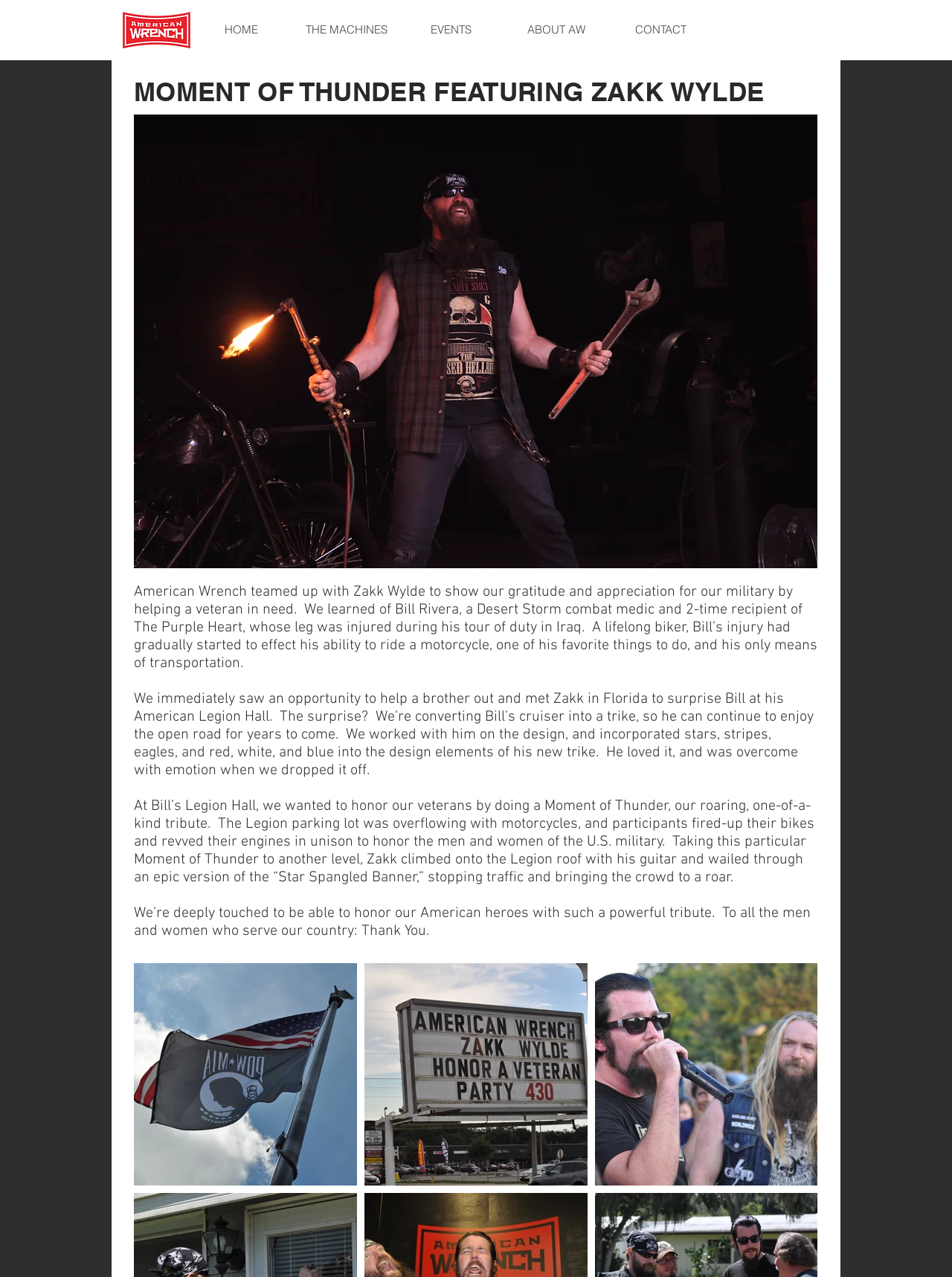Present a detailed account of what is displayed on the webpage.

The webpage is about American Wrench's collaboration with Zakk Wylde to show appreciation for the military by helping a veteran in need. At the top, there is a navigation bar with links to "HOME", "THE MACHINES", "EVENTS", "ABOUT AW", and "CONTACT". Below the navigation bar, there is a social media bar with links to Facebook, YouTube, Instagram, and Twitter, each represented by a grey circle icon.

The main content of the page is divided into sections. The first section has a heading "MOMENT OF THUNDER FEATURING ZAKK WYLDE" and a paragraph of text describing how American Wrench teamed up with Zakk Wylde to help a veteran, Bill Rivera, who was injured during his tour of duty in Iraq. The text explains how they surprised Bill by converting his cruiser into a trike, allowing him to continue riding motorcycles.

The next section of text describes how they honored veterans with a "Moment of Thunder" tribute, where participants fired up their motorcycles and revved their engines in unison. Zakk Wylde played an epic version of the "Star Spangled Banner" on the roof of the Legion Hall, stopping traffic and bringing the crowd to a roar.

The final section of text expresses gratitude to American heroes and thanks all the men and women who serve the country. Below the text, there are three buttons, but their purposes are not specified.

Overall, the webpage has a clear structure, with a navigation bar and social media links at the top, followed by the main content, which is divided into sections with headings and paragraphs of text.